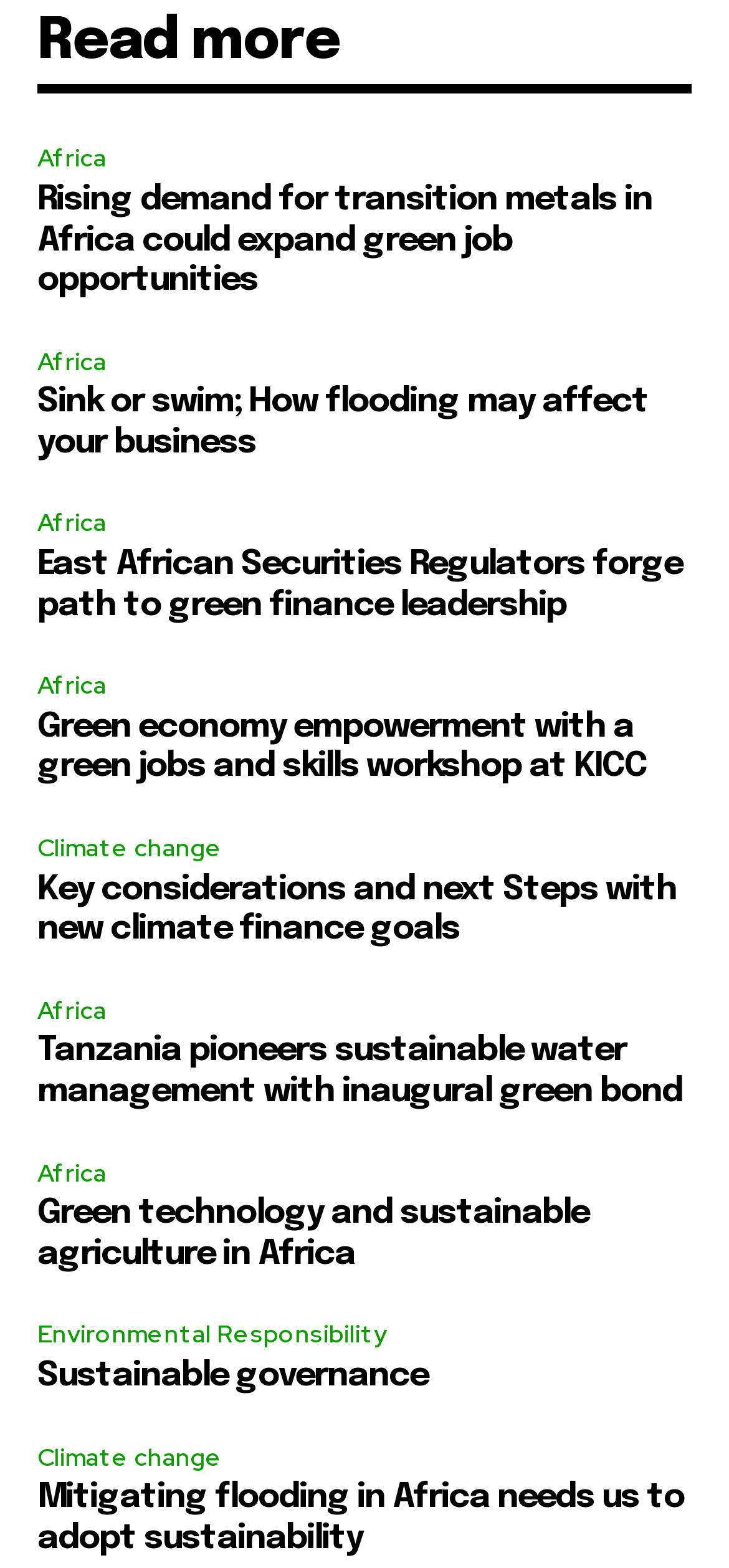Identify the bounding box coordinates necessary to click and complete the given instruction: "Explore green economy empowerment".

[0.051, 0.453, 0.887, 0.5]